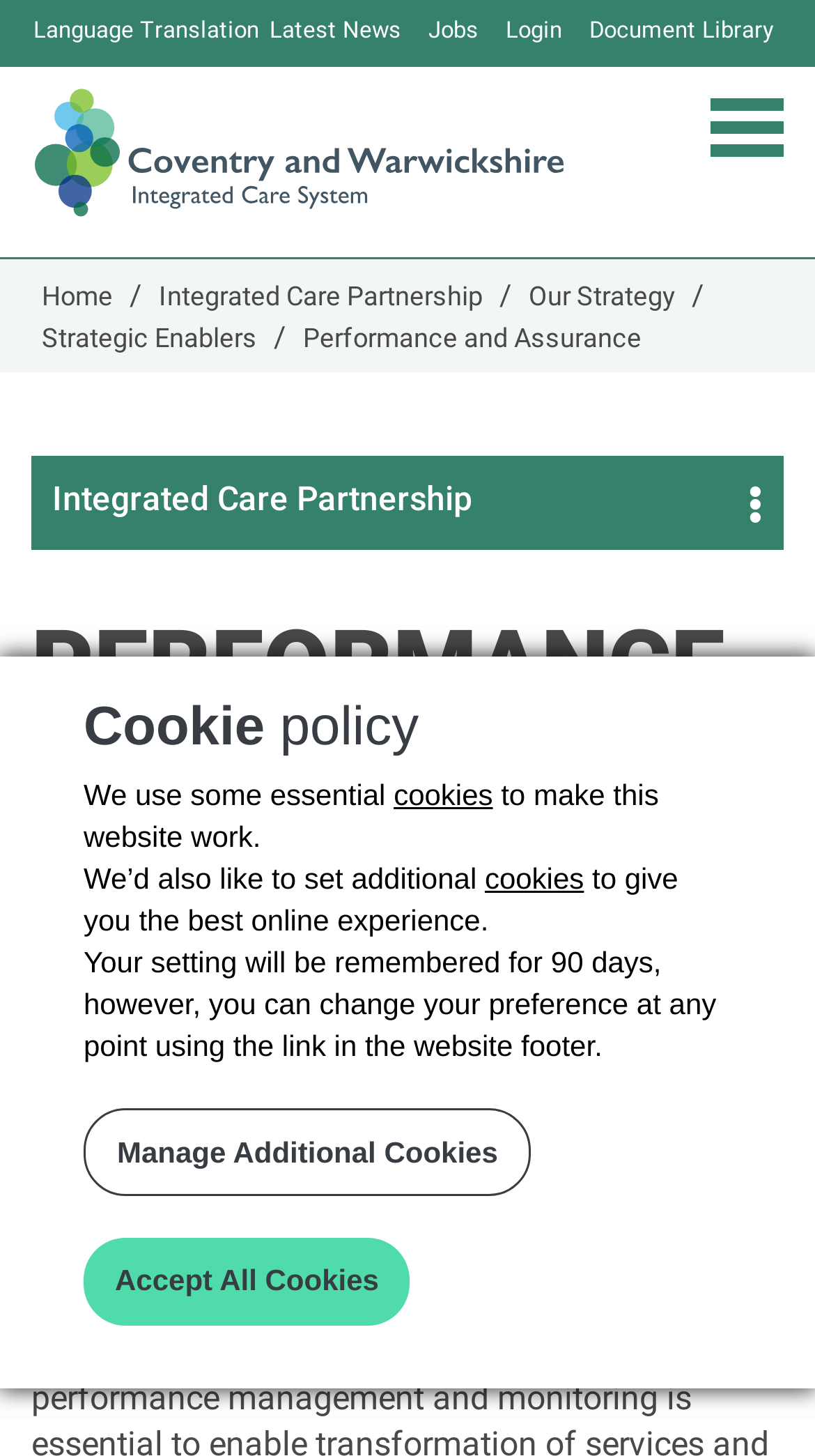Given the description "Integrated Care Partnership", provide the bounding box coordinates of the corresponding UI element.

[0.038, 0.313, 0.962, 0.377]